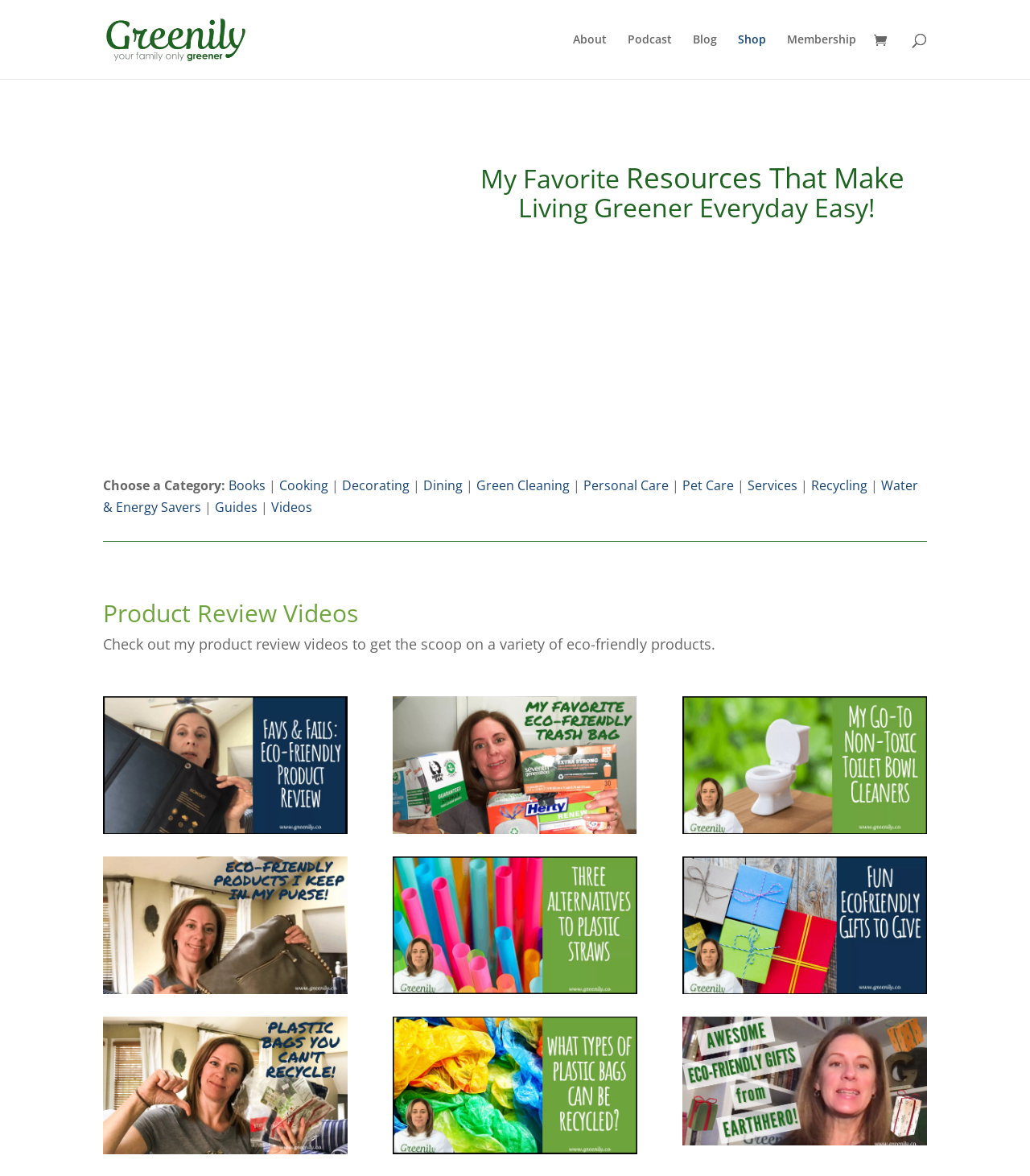Based on the element description: "parent_node: About", identify the bounding box coordinates for this UI element. The coordinates must be four float numbers between 0 and 1, listed as [left, top, right, bottom].

[0.848, 0.027, 0.869, 0.043]